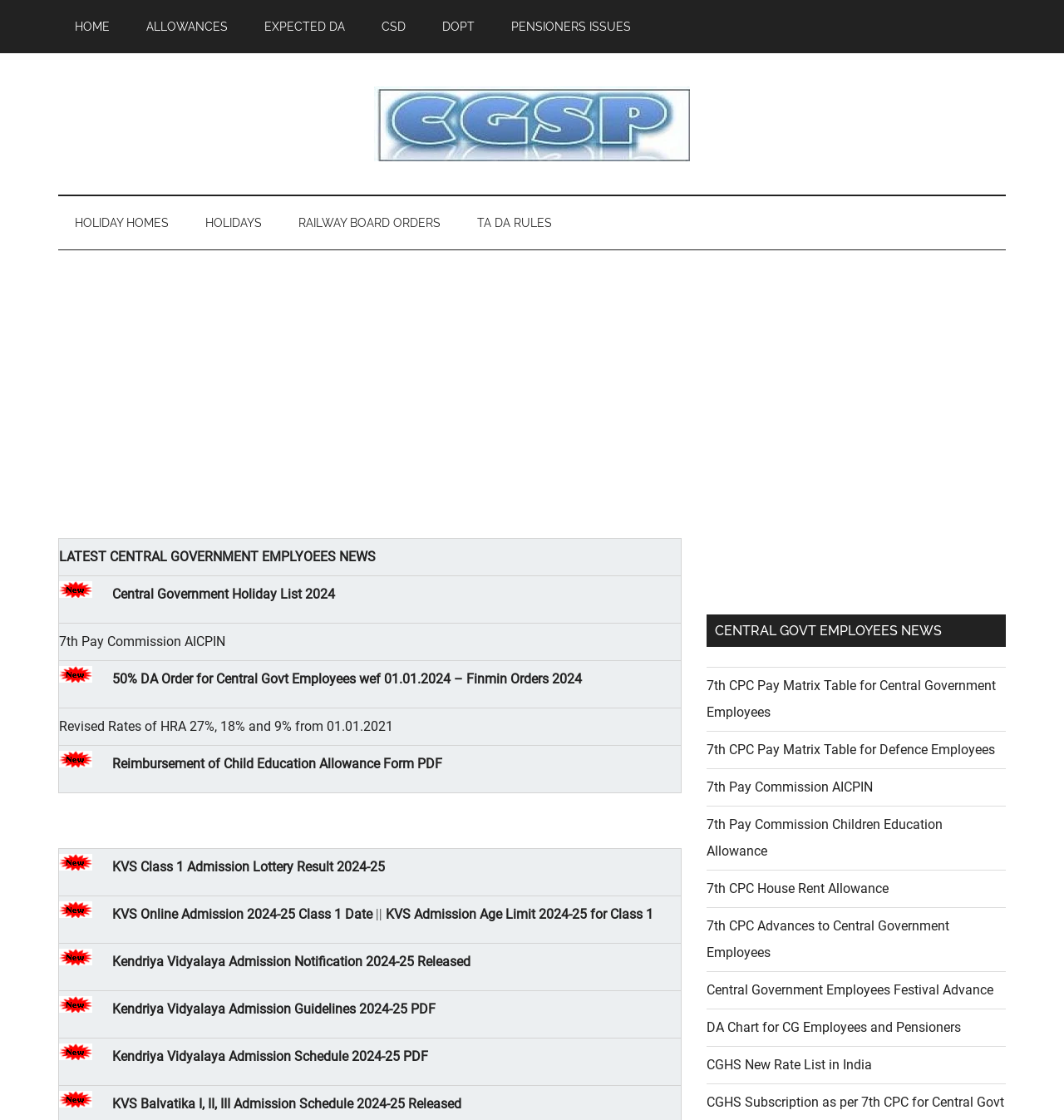What is the main topic of this webpage?
Could you please answer the question thoroughly and with as much detail as possible?

Based on the webpage structure and content, it appears that the main topic of this webpage is related to news and updates for central government employees in India. The navigation menu and article titles suggest that the webpage provides information on various topics such as allowances, holidays, and pensioners' issues.